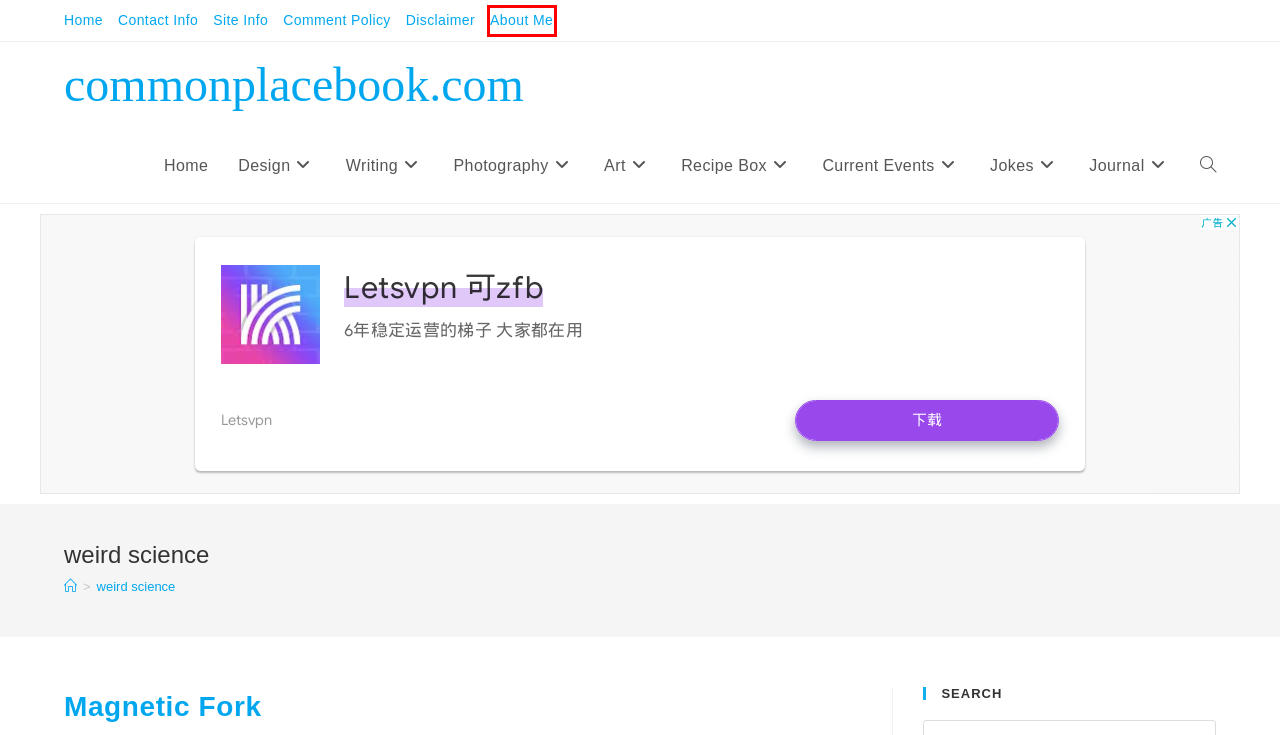You have a screenshot of a webpage, and a red bounding box highlights an element. Select the webpage description that best fits the new page after clicking the element within the bounding box. Options are:
A. Site Info – commonplacebook.com
B. Recipe Box – commonplacebook.com
C. Contact Info – commonplacebook.com
D. Disclaimer – commonplacebook.com
E. Jokes – commonplacebook.com
F. About Me – commonplacebook.com
G. Art – commonplacebook.com
H. Comment Policy – commonplacebook.com

F